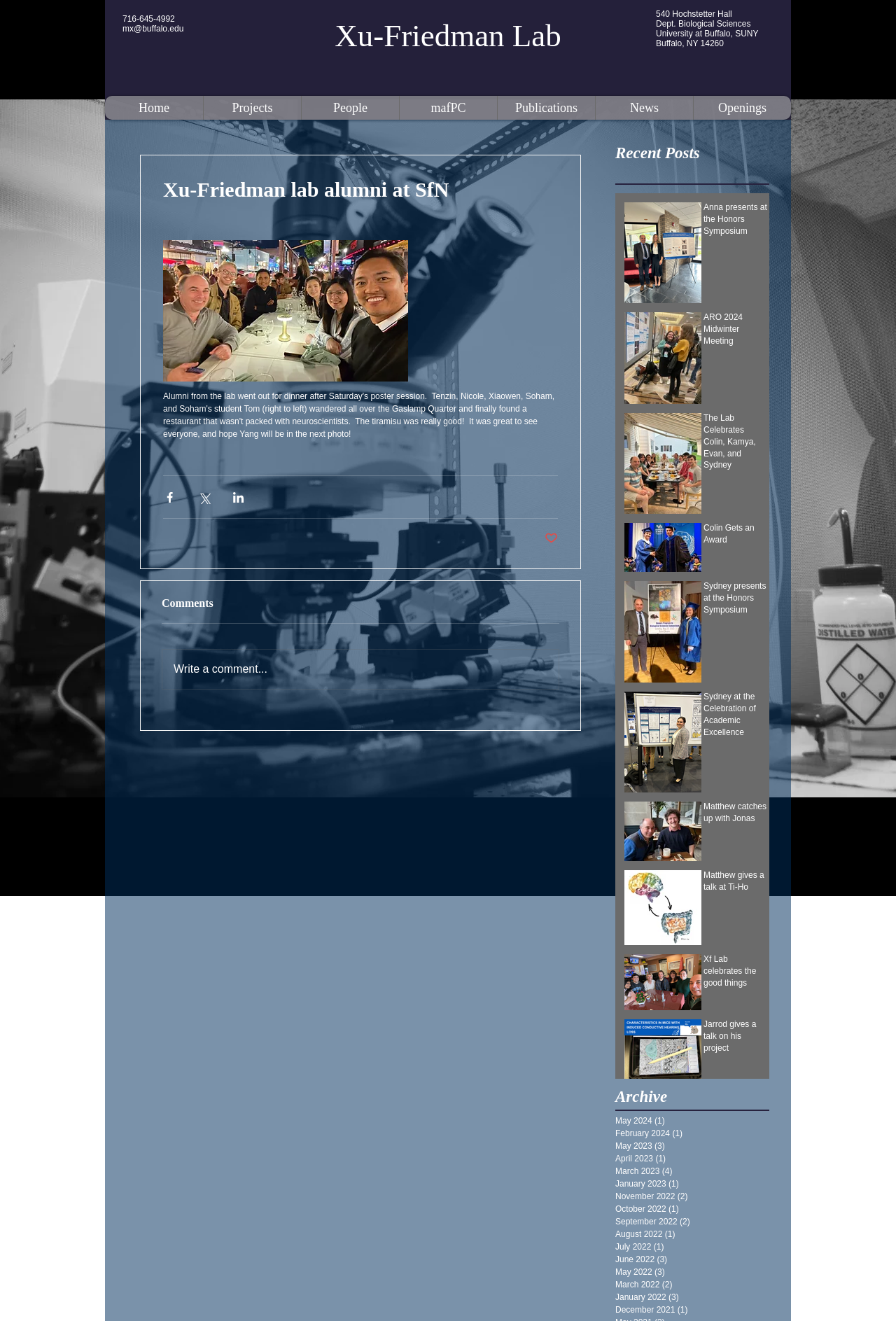Provide a single word or phrase to answer the given question: 
What type of content is listed in the 'Recent Posts' section?

News articles